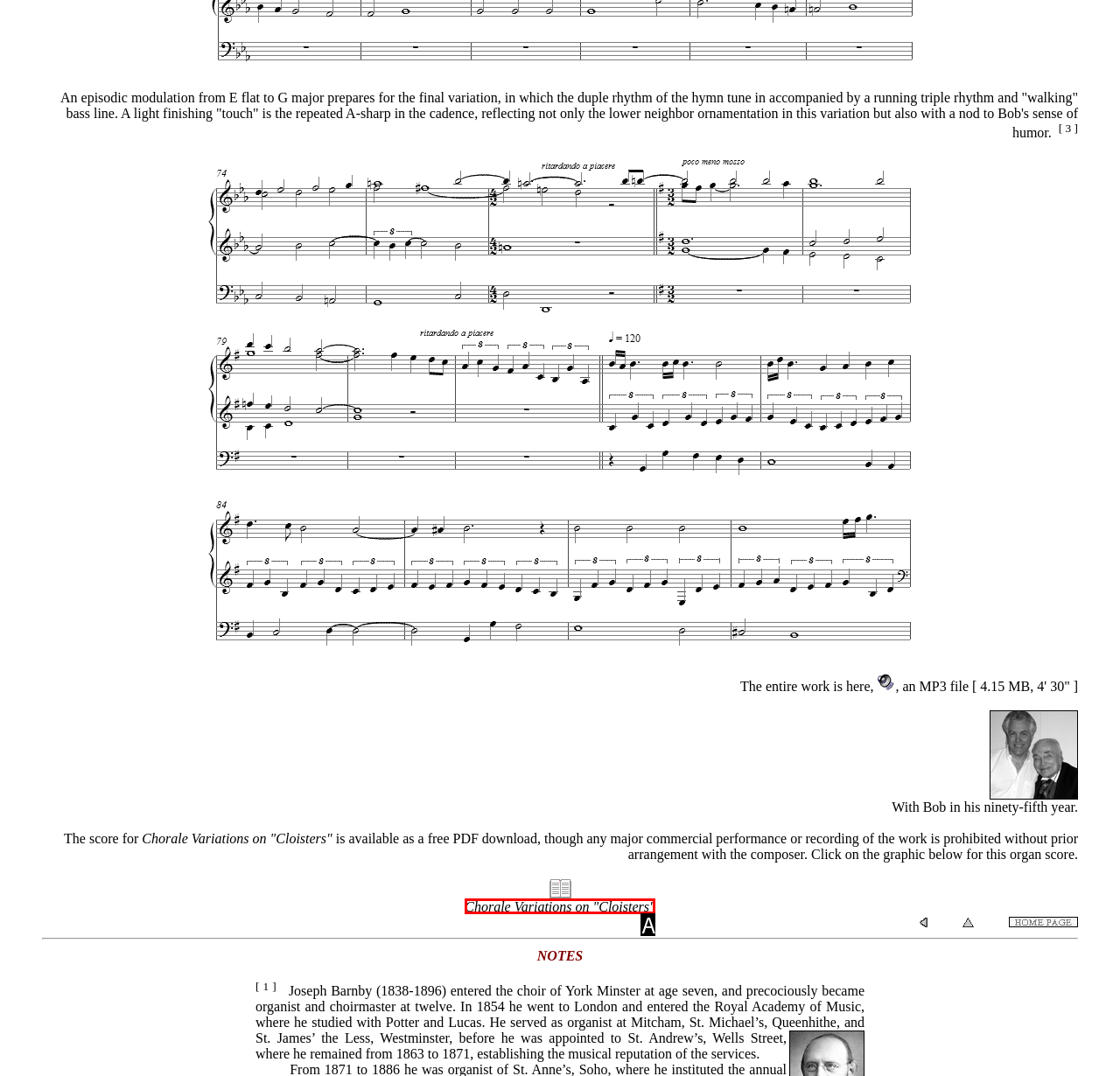With the description: Chorale Variations on "Cloisters", find the option that corresponds most closely and answer with its letter directly.

A